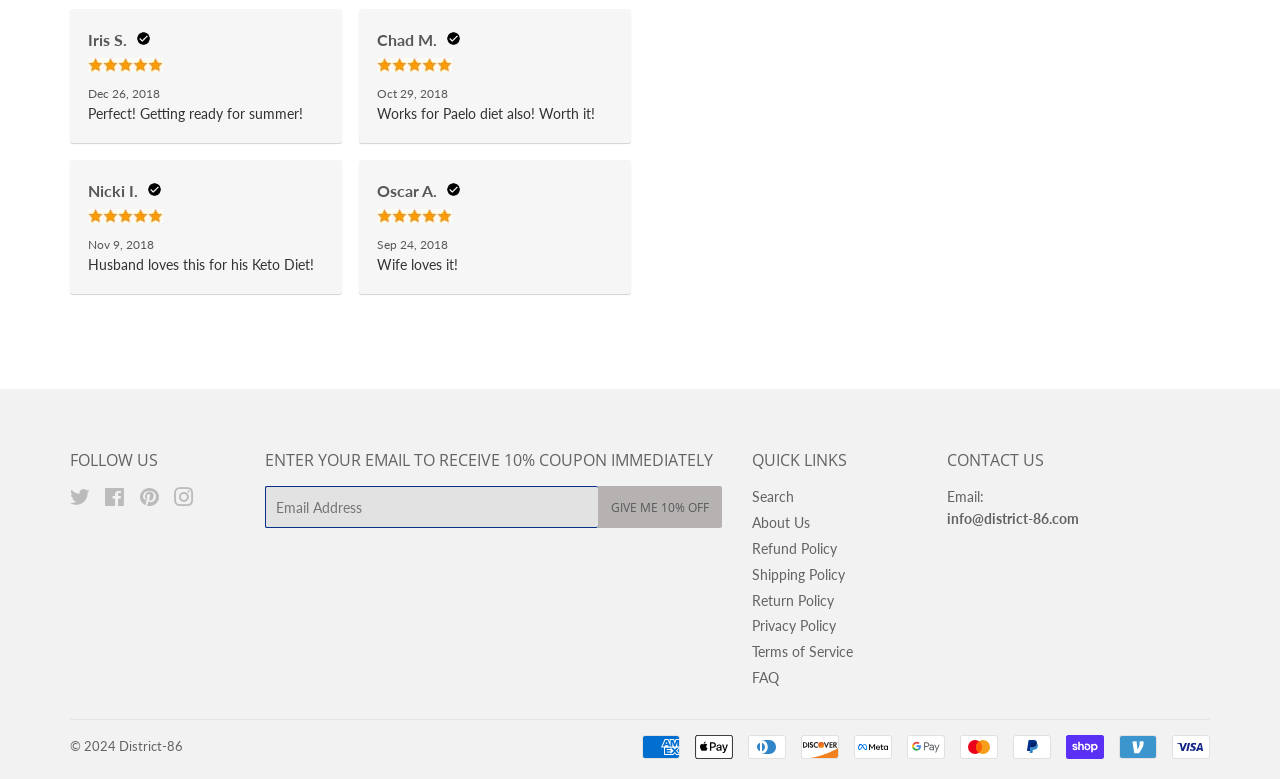Answer the question in one word or a short phrase:
How many social media links are provided?

4